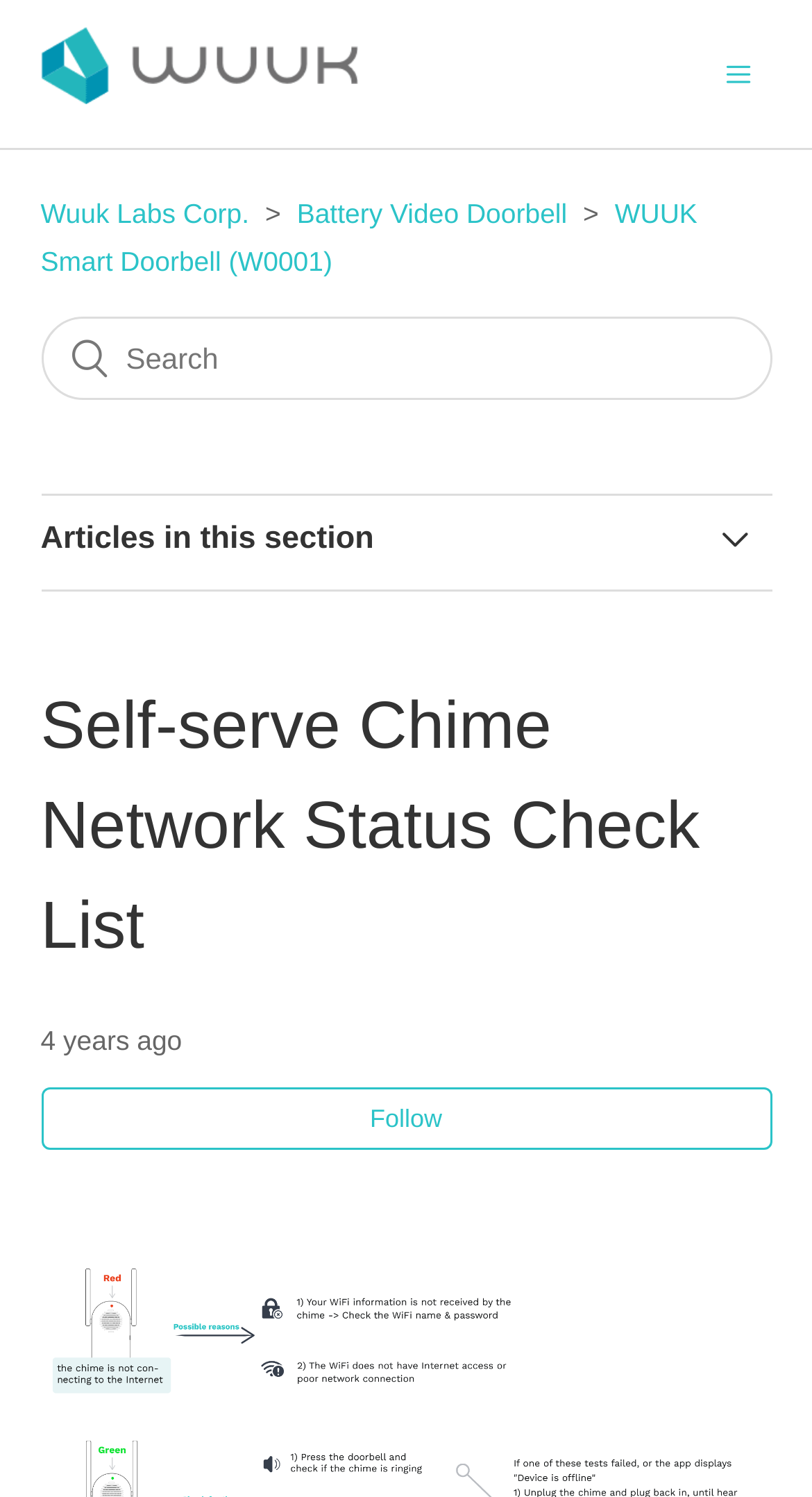Refer to the screenshot and give an in-depth answer to this question: How many navigation menu items are there?

I counted the number of navigation menu items by looking at the list items under the 'Toggle navigation menu' button, which are 'Wuuk Labs Corp.', 'Battery Video Doorbell', and 'WUUK Smart Doorbell (W0001)'.